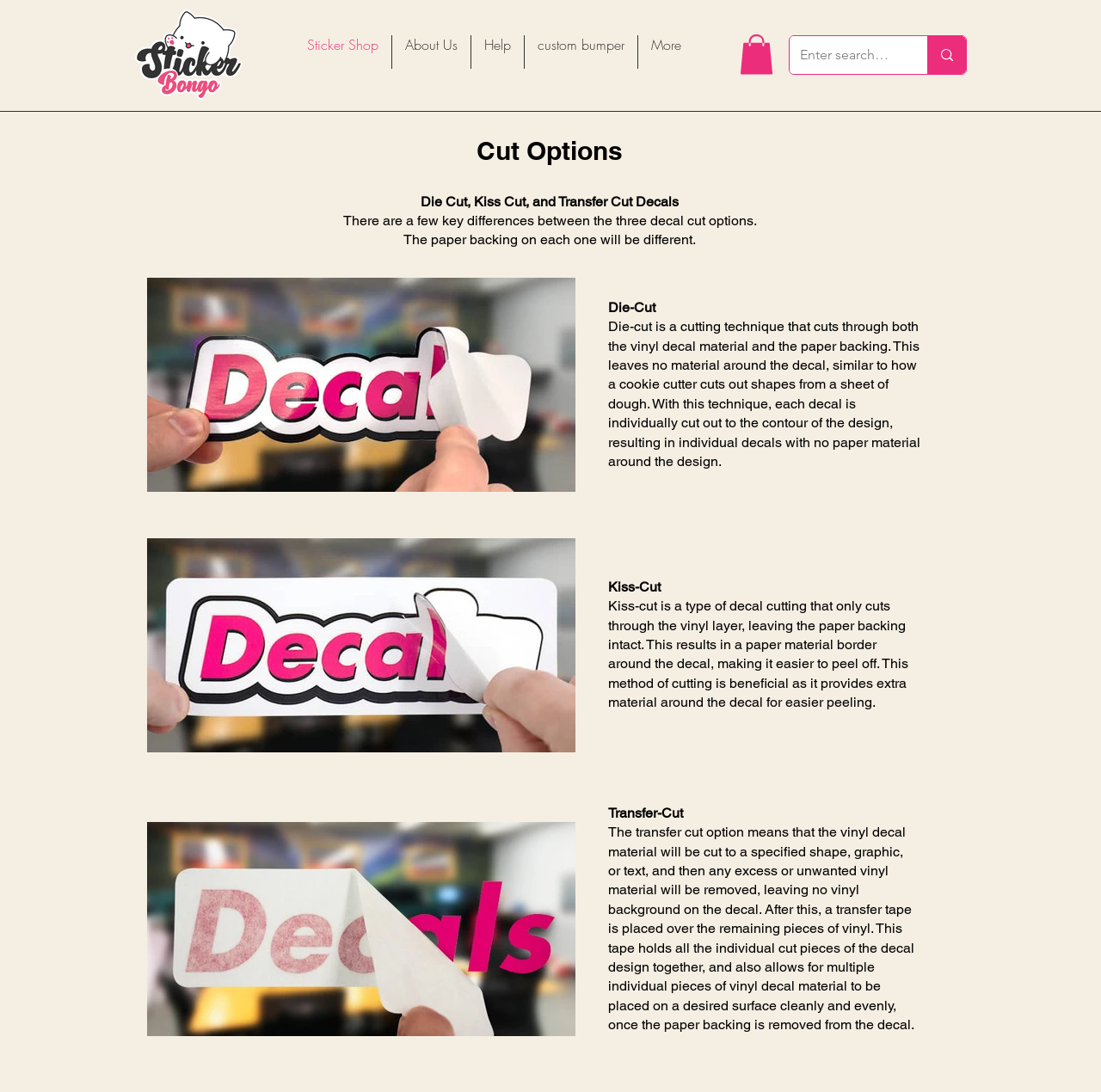Using the provided element description "aria-label="Enter search term"", determine the bounding box coordinates of the UI element.

[0.842, 0.033, 0.877, 0.068]